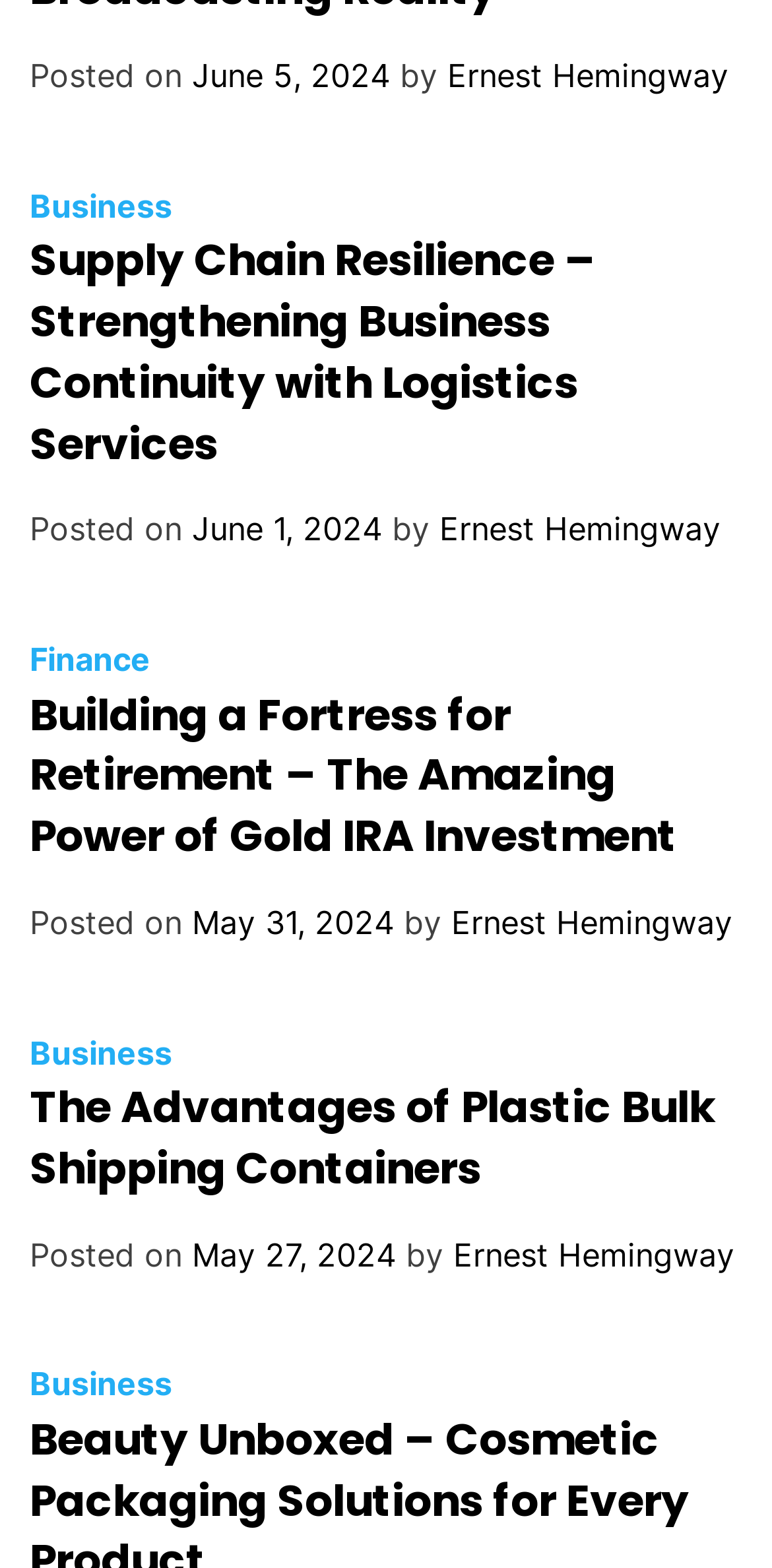Find the bounding box coordinates of the element to click in order to complete this instruction: "Browse Business category". The bounding box coordinates must be four float numbers between 0 and 1, denoted as [left, top, right, bottom].

[0.038, 0.658, 0.223, 0.683]